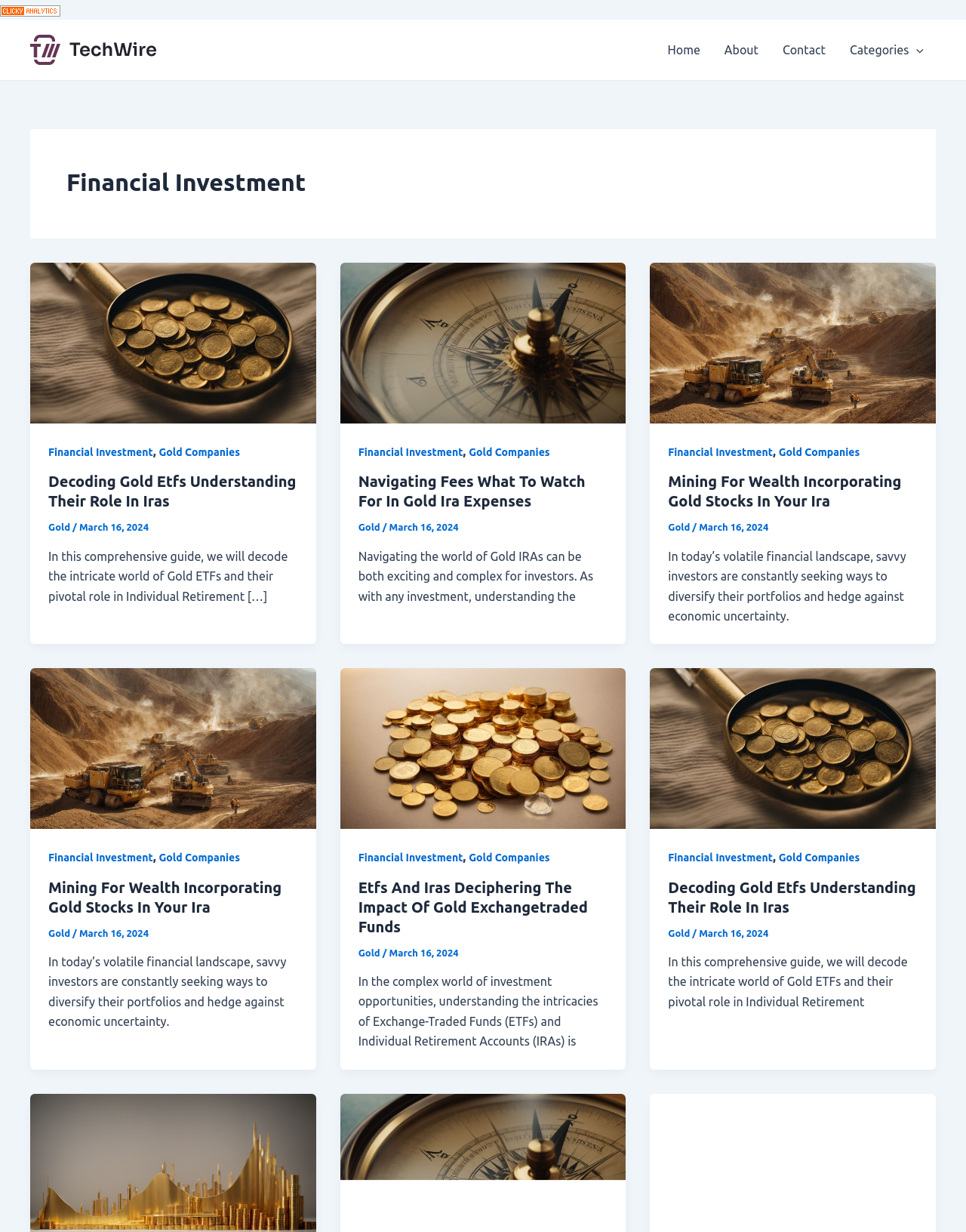Identify the bounding box coordinates of the region I need to click to complete this instruction: "Click on the 'Contact' link".

[0.798, 0.016, 0.867, 0.065]